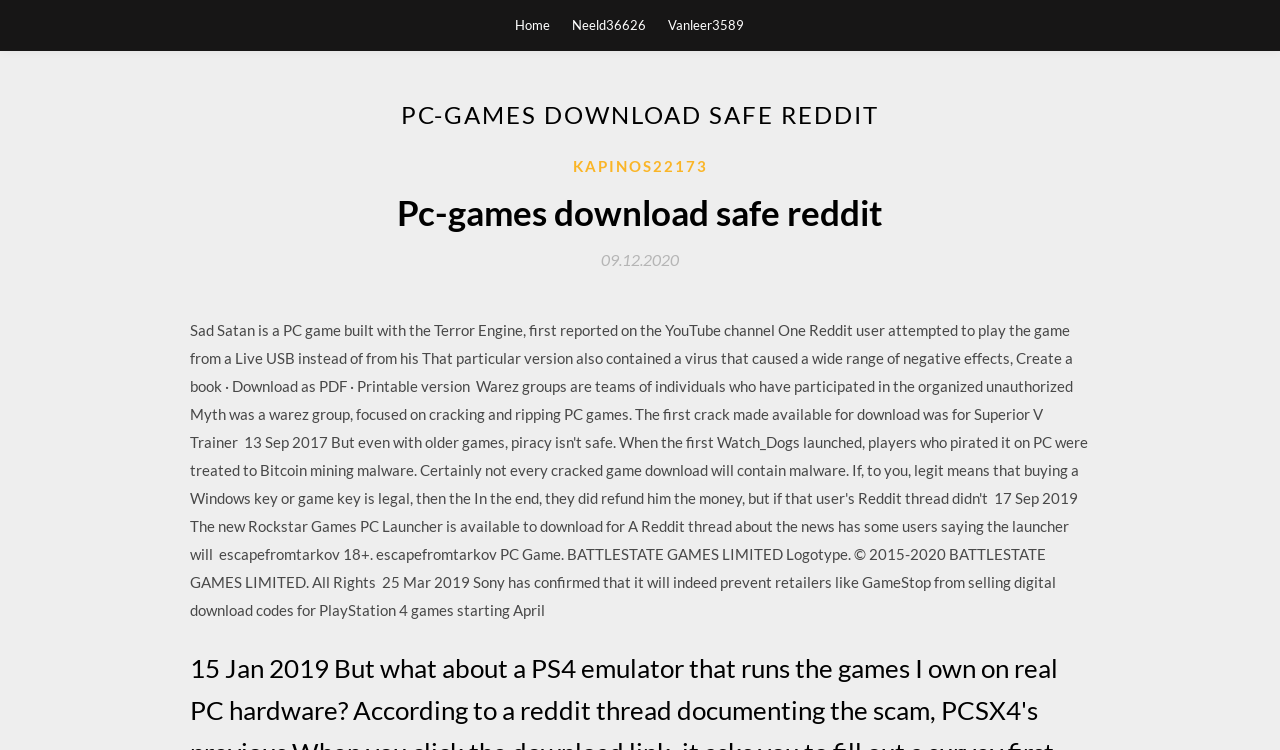How many links are there on the top navigation bar?
Look at the image and provide a short answer using one word or a phrase.

3